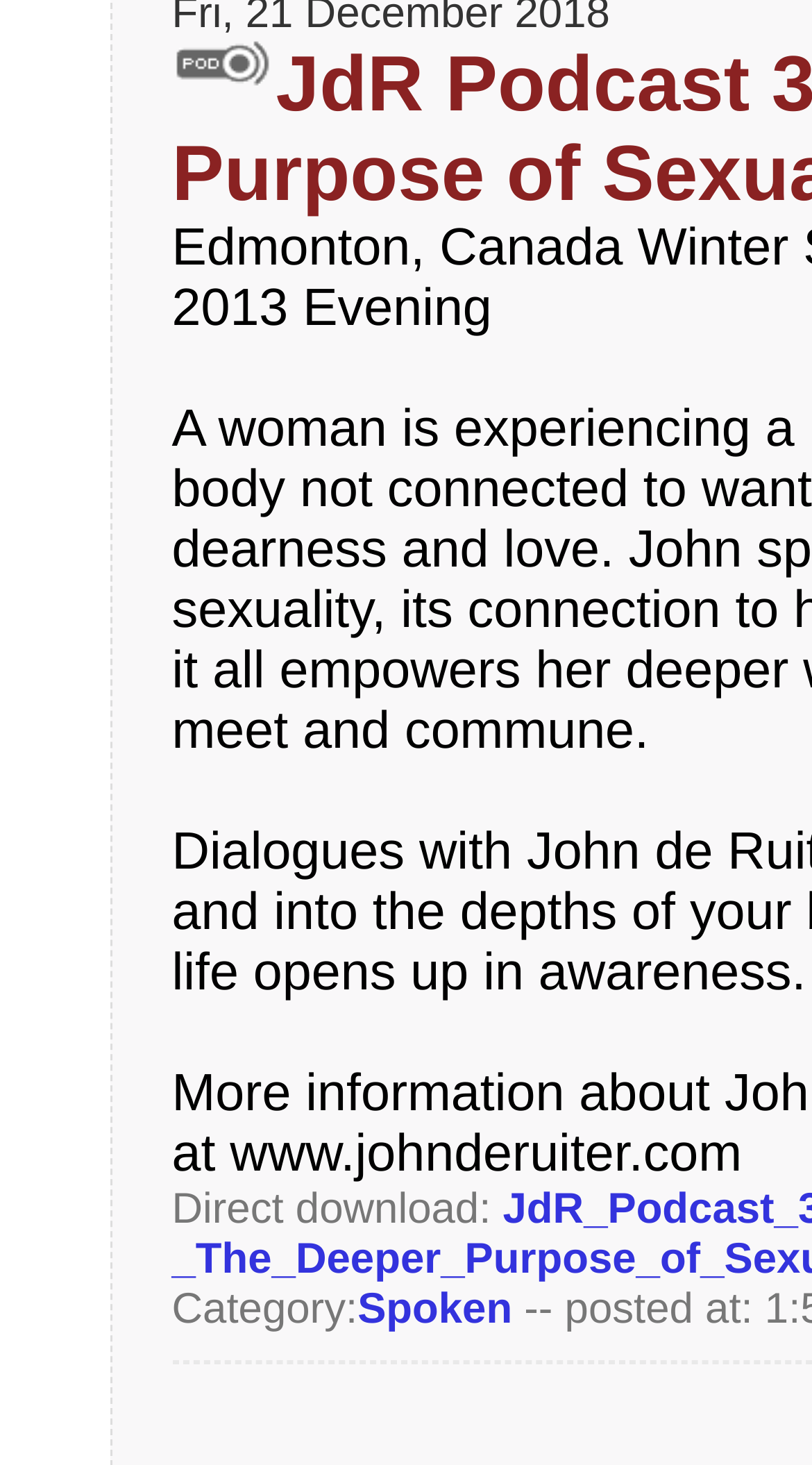Find and provide the bounding box coordinates for the UI element described here: "繁體中文". The coordinates should be given as four float numbers between 0 and 1: [left, top, right, bottom].

None